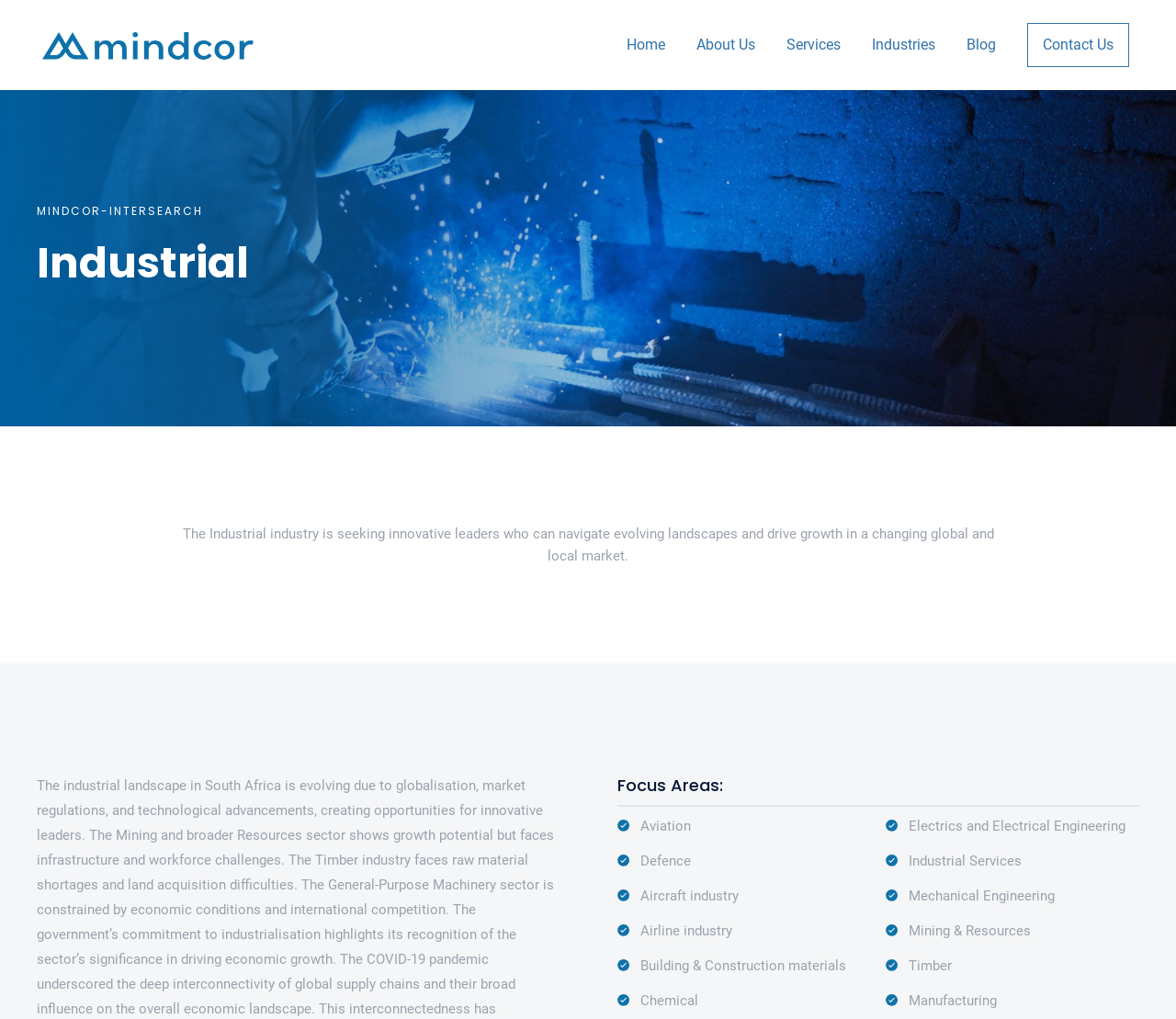Answer the question in a single word or phrase:
What is the main theme of the webpage?

Industrial industry